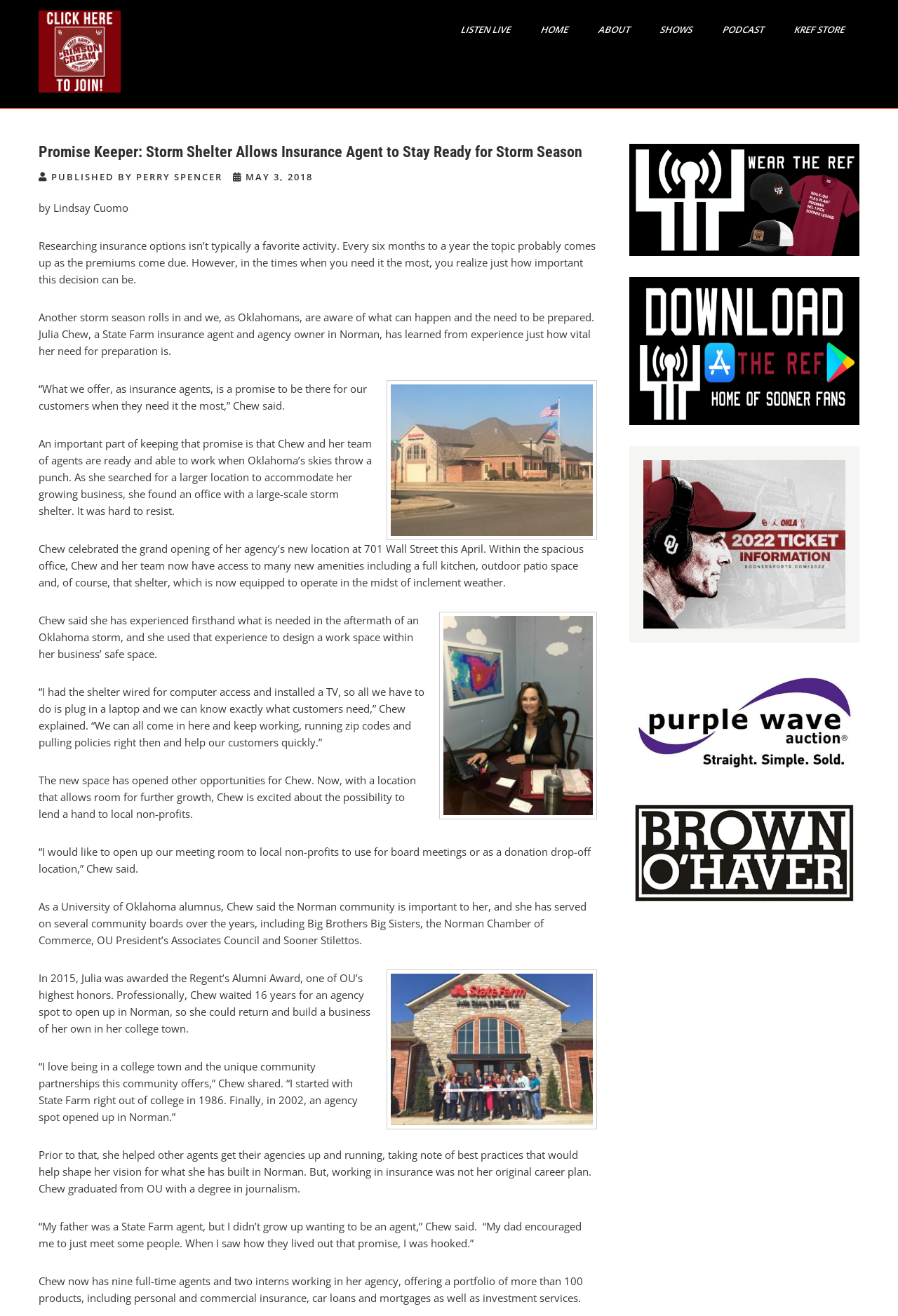How many full-time agents work in Julia Chew's agency?
Analyze the screenshot and provide a detailed answer to the question.

According to the article, Julia Chew has nine full-time agents and two interns working in her agency, which is mentioned in the last paragraph of the article.